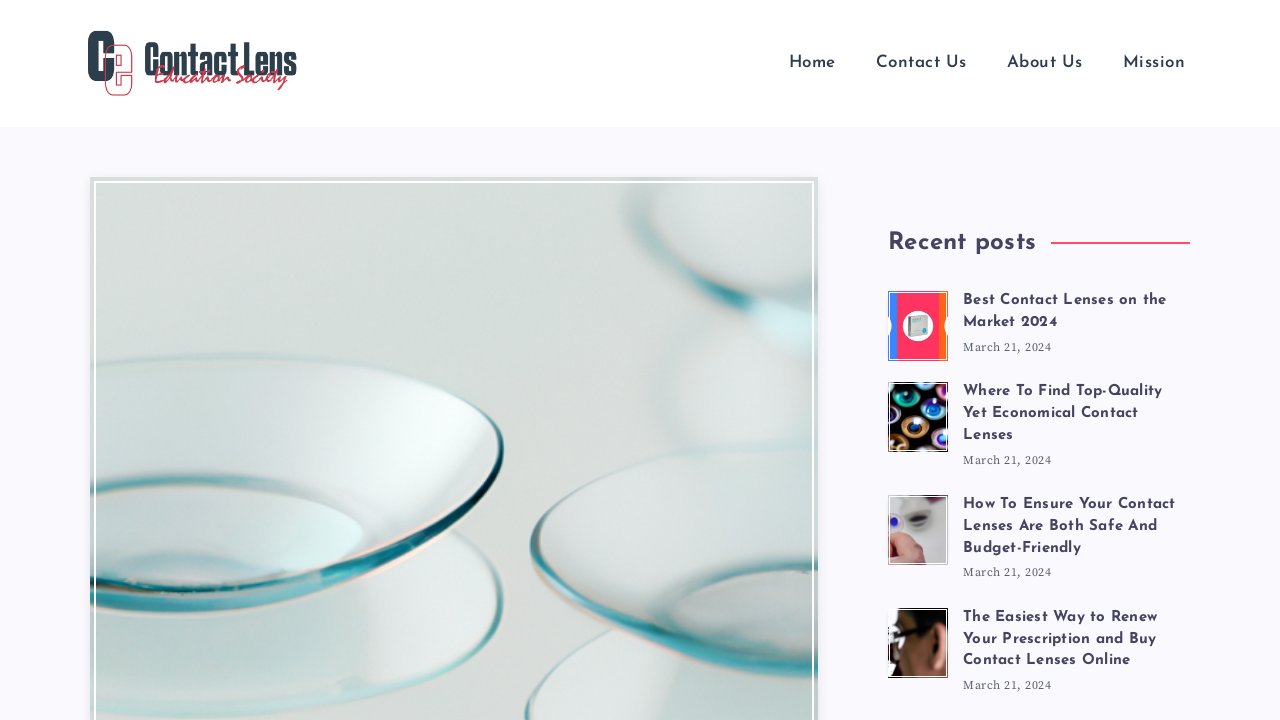Identify the bounding box coordinates of the area you need to click to perform the following instruction: "Check the date of the article 'How To Ensure Your Contact Lenses Are Both Safe And Budget-Friendly'".

[0.752, 0.785, 0.821, 0.806]